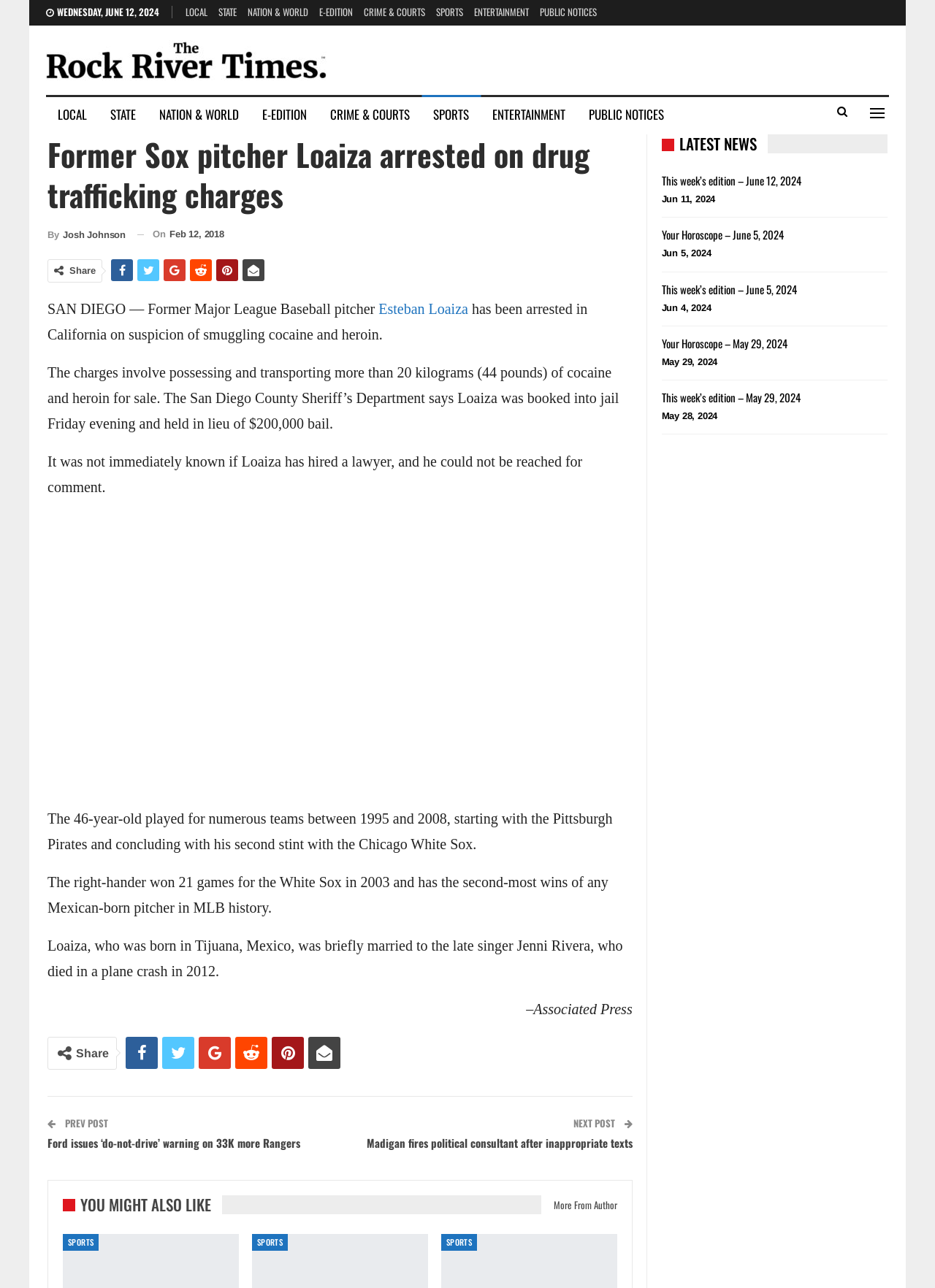What is the name of the singer who was briefly married to Esteban Loaiza?
Look at the image and provide a short answer using one word or a phrase.

Jenni Rivera